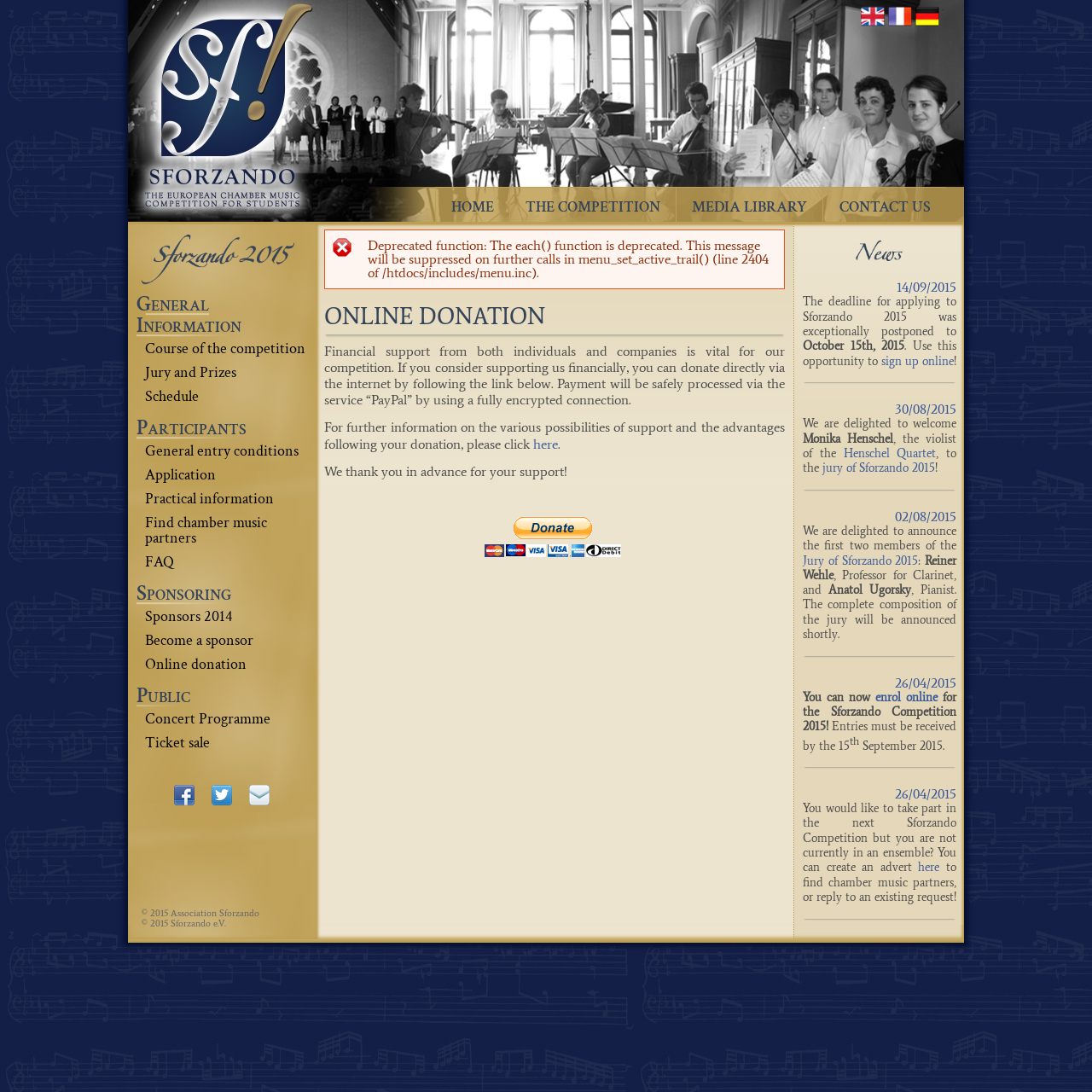How many articles are displayed on the webpage?
Please look at the screenshot and answer in one word or a short phrase.

3